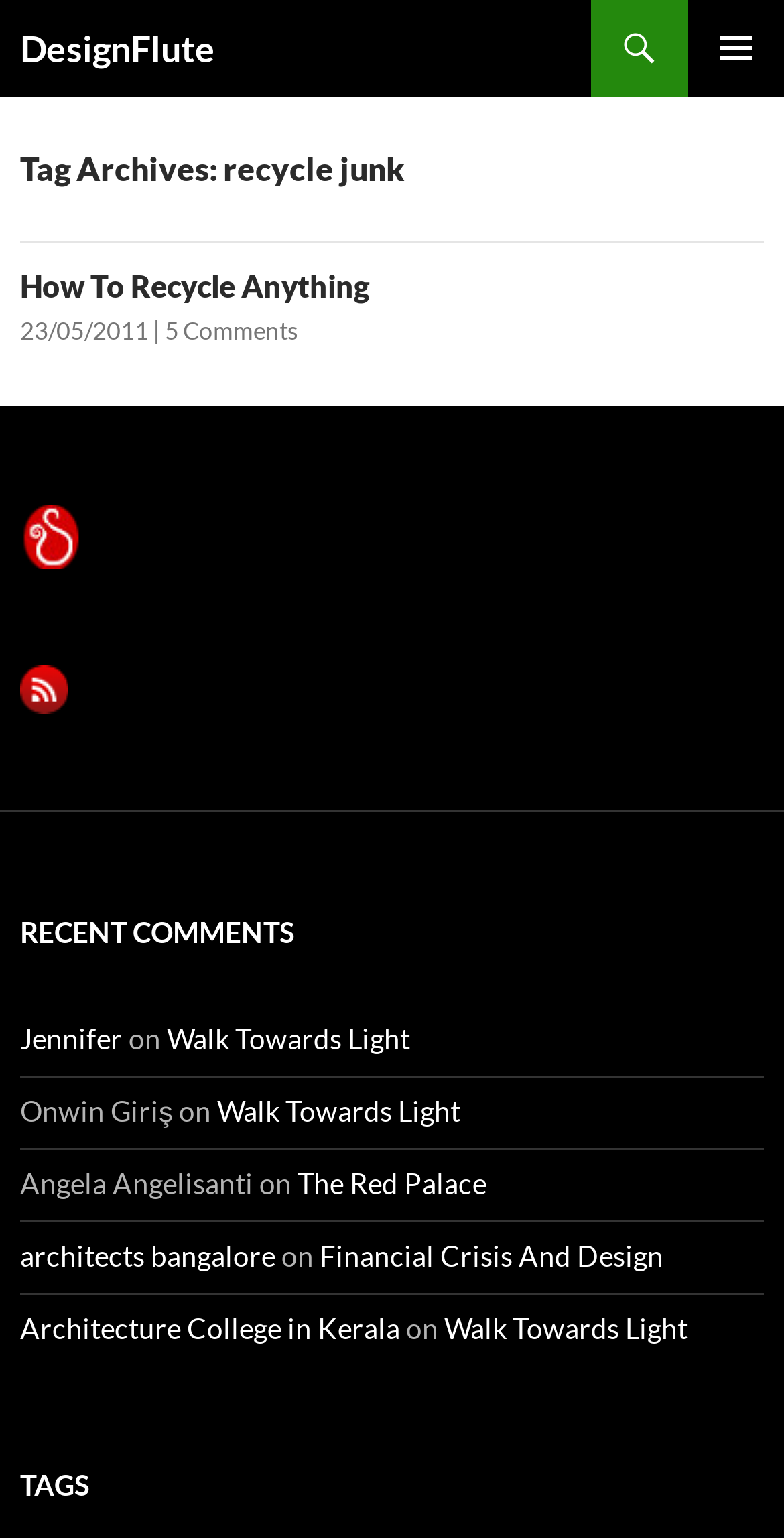Please use the details from the image to answer the following question comprehensively:
How many recent comments are listed?

The webpage has a section for recent comments, which lists 5 comments. Each comment includes the name of the commenter and the title of the article they commented on.